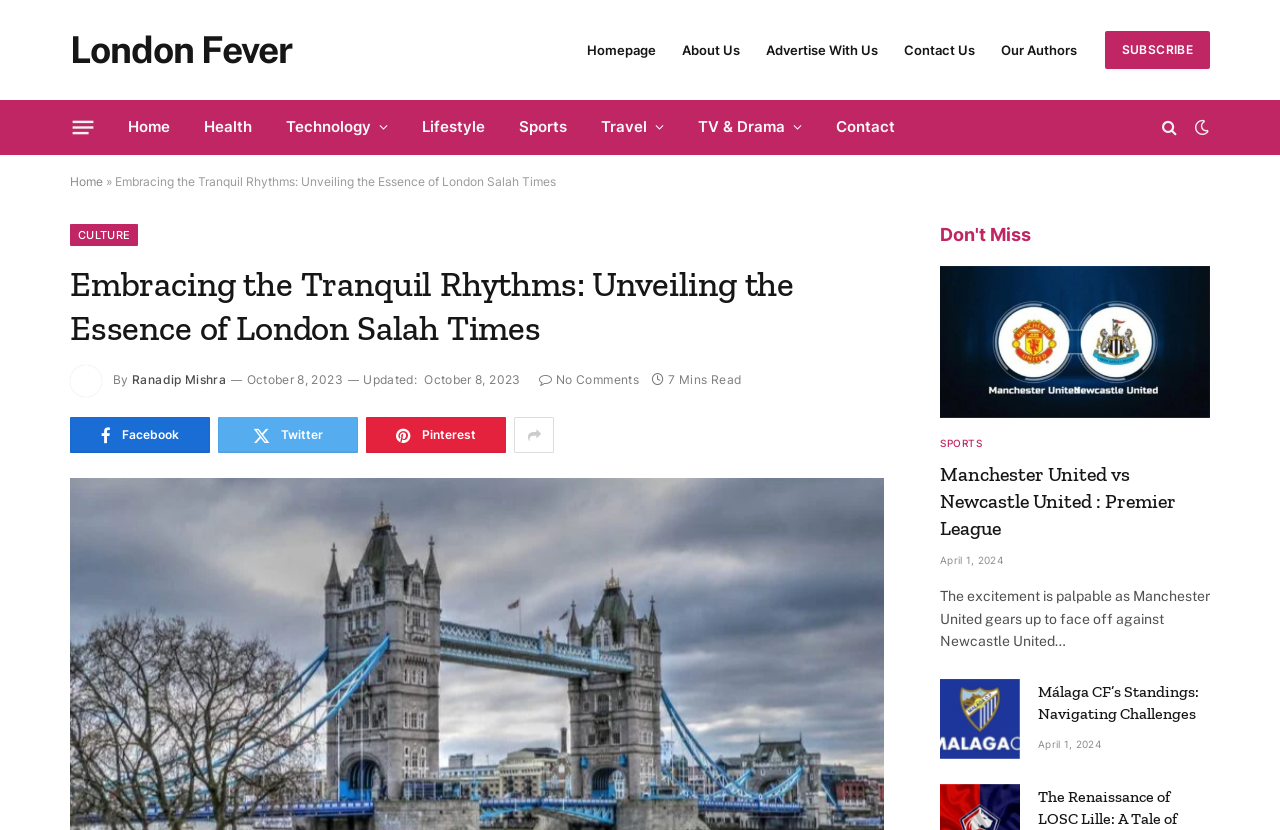What is the name of the author of the main article?
Could you answer the question in a detailed manner, providing as much information as possible?

I found the author's name by looking at the element with the text 'By' and then finding the adjacent link element with the text 'Ranadip Mishra'.